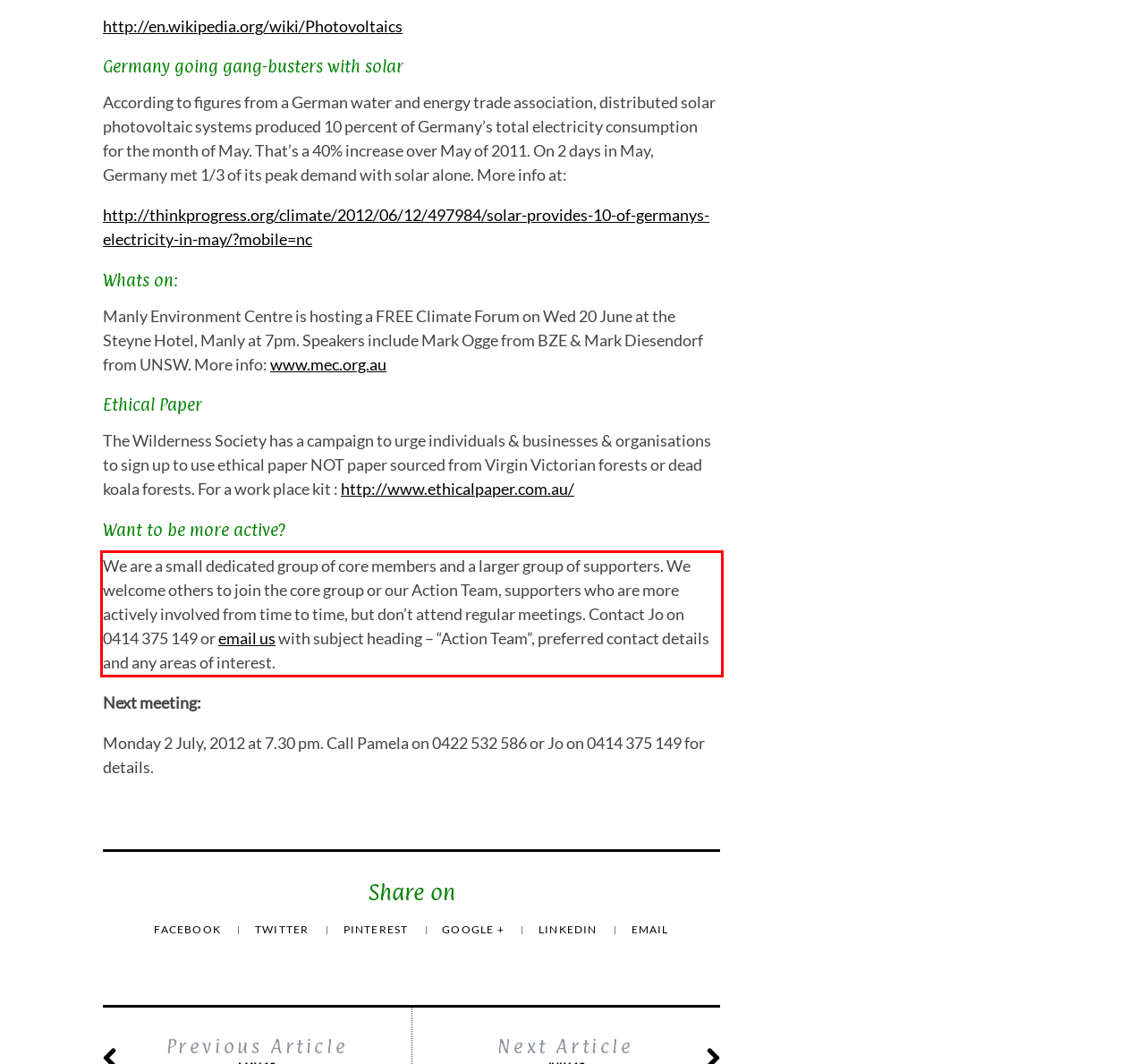Perform OCR on the text inside the red-bordered box in the provided screenshot and output the content.

We are a small dedicated group of core members and a larger group of supporters. We welcome others to join the core group or our Action Team, supporters who are more actively involved from time to time, but don’t attend regular meetings. Contact Jo on 0414 375 149 or email us with subject heading – “Action Team”, preferred contact details and any areas of interest.